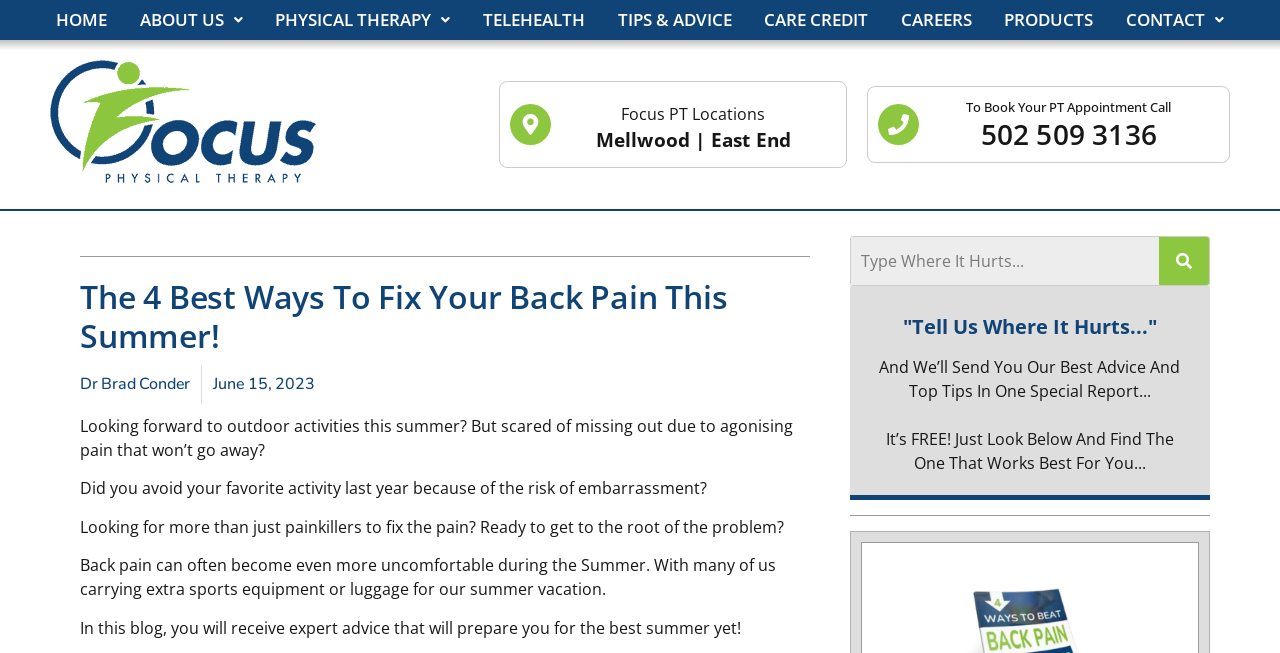Provide the bounding box coordinates of the area you need to click to execute the following instruction: "View Davines Authentic Moisturizing Balm product".

None